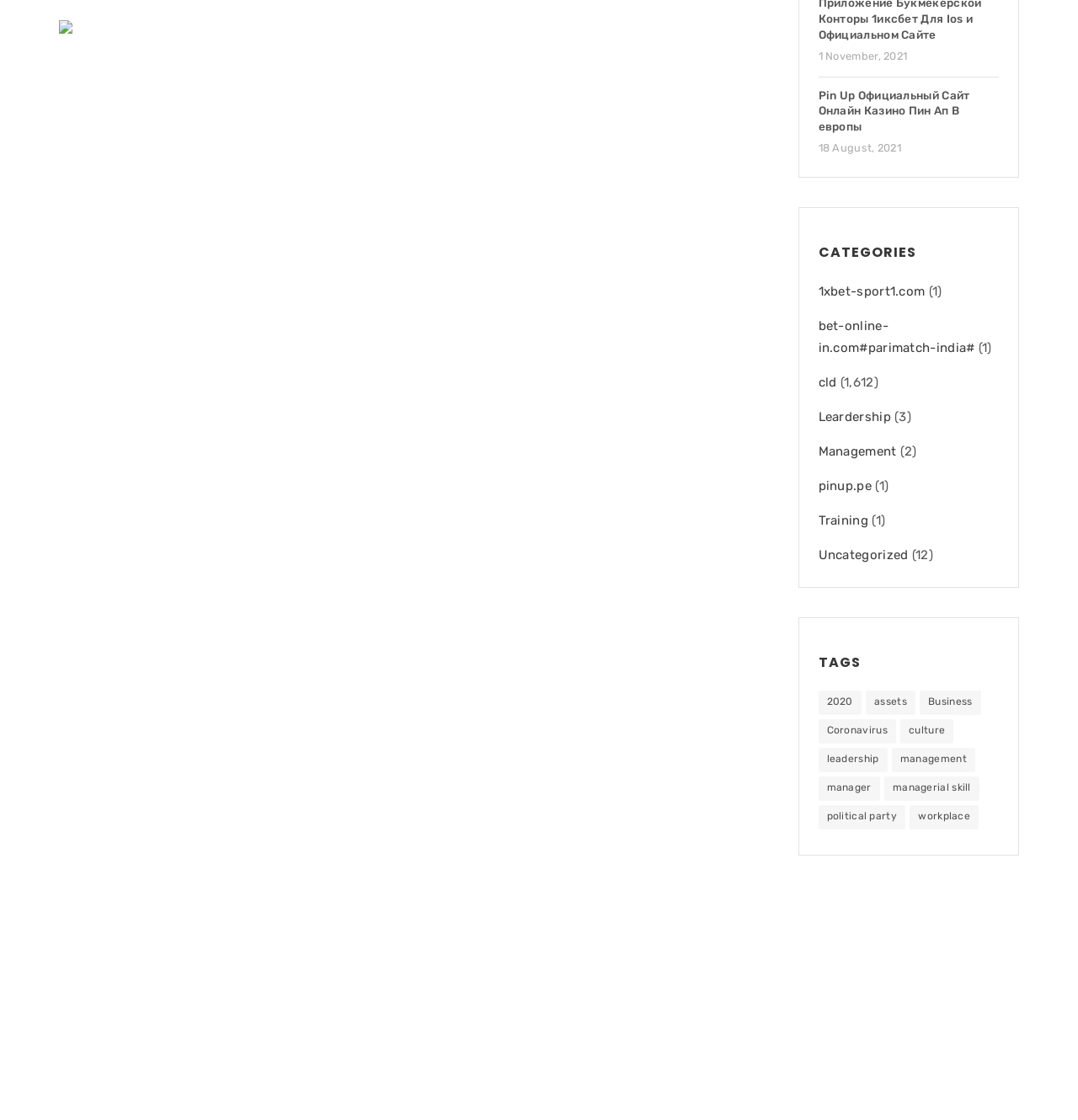Find the bounding box coordinates for the element described here: "managerial skill".

[0.82, 0.693, 0.908, 0.715]